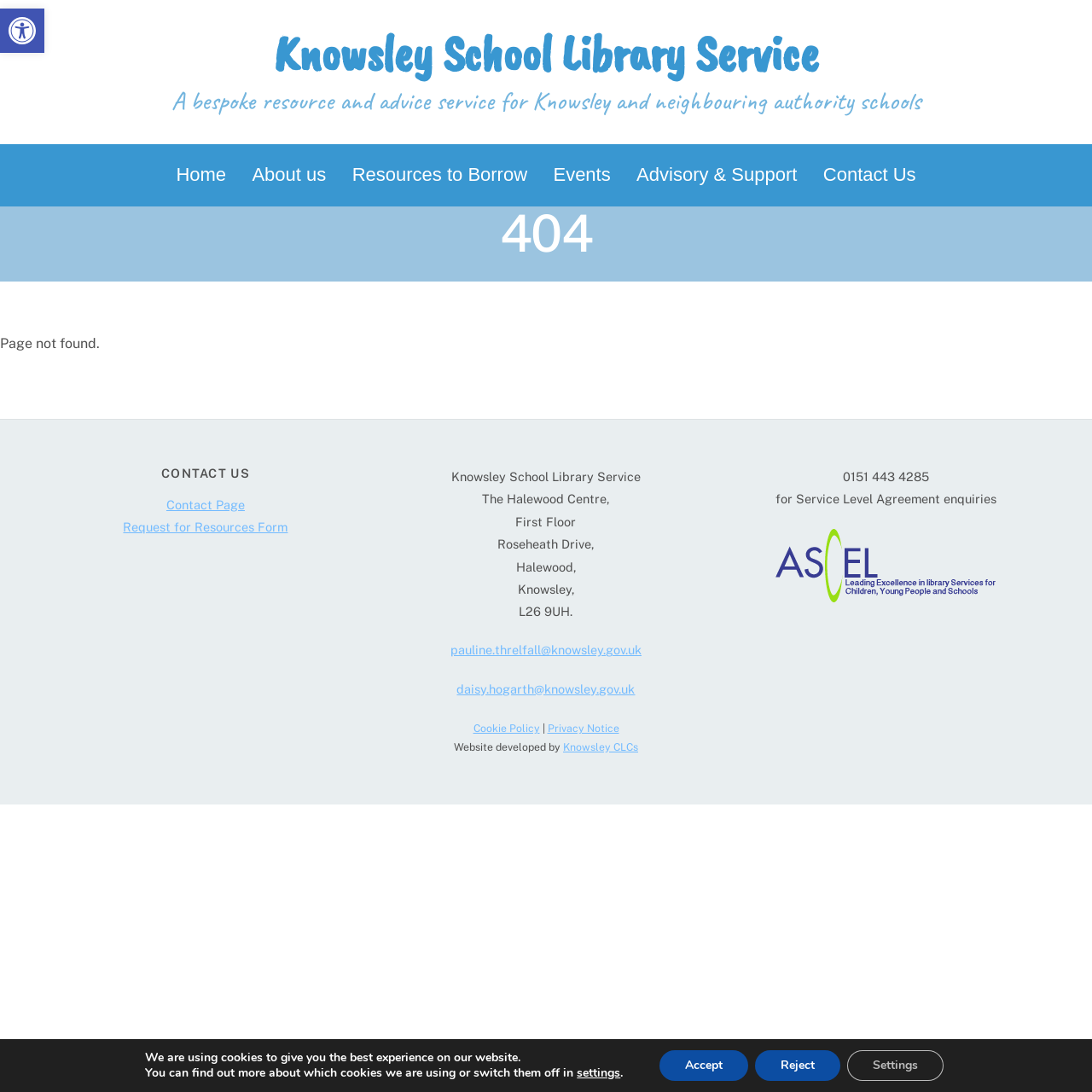Can you find the bounding box coordinates of the area I should click to execute the following instruction: "Click the 'Contact Us' link"?

[0.743, 0.14, 0.849, 0.181]